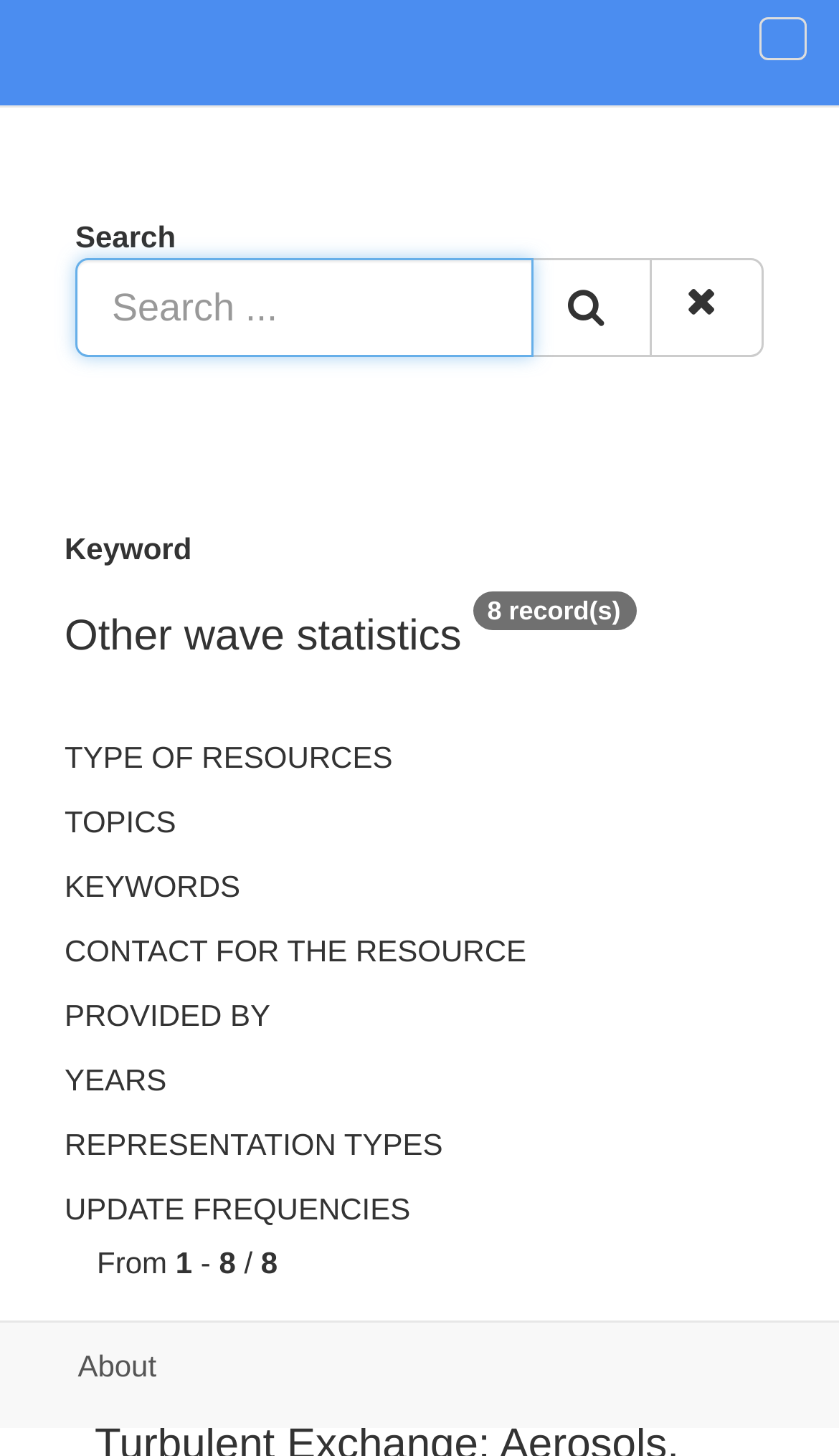Using the elements shown in the image, answer the question comprehensively: Is the search bar focused?

I found the answer by looking at the search bar and seeing that it is focused, which means it is currently active and ready to accept input.